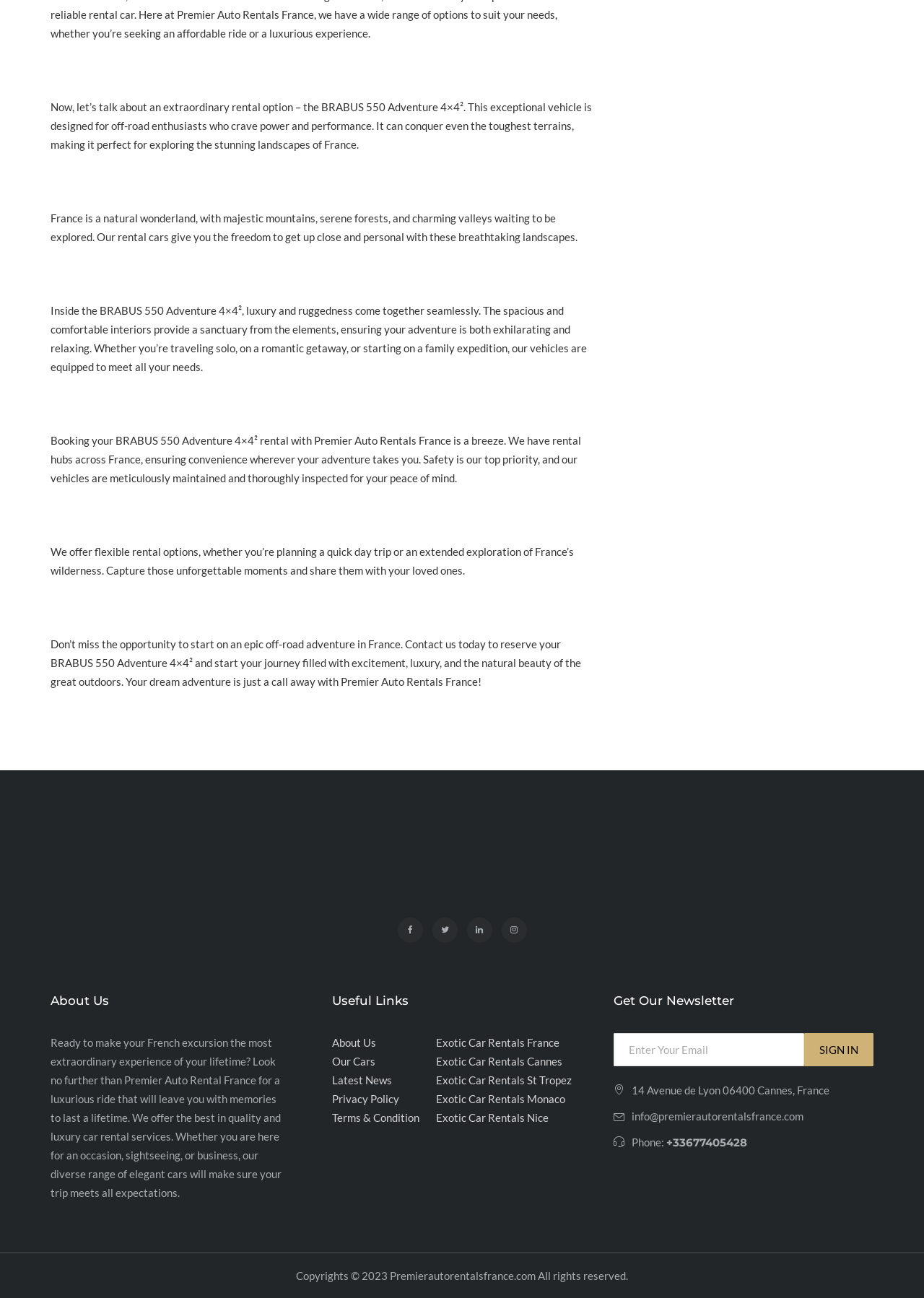What is the location of the company's office? Look at the image and give a one-word or short phrase answer.

14 Avenue de Lyon 06400 Cannes, France